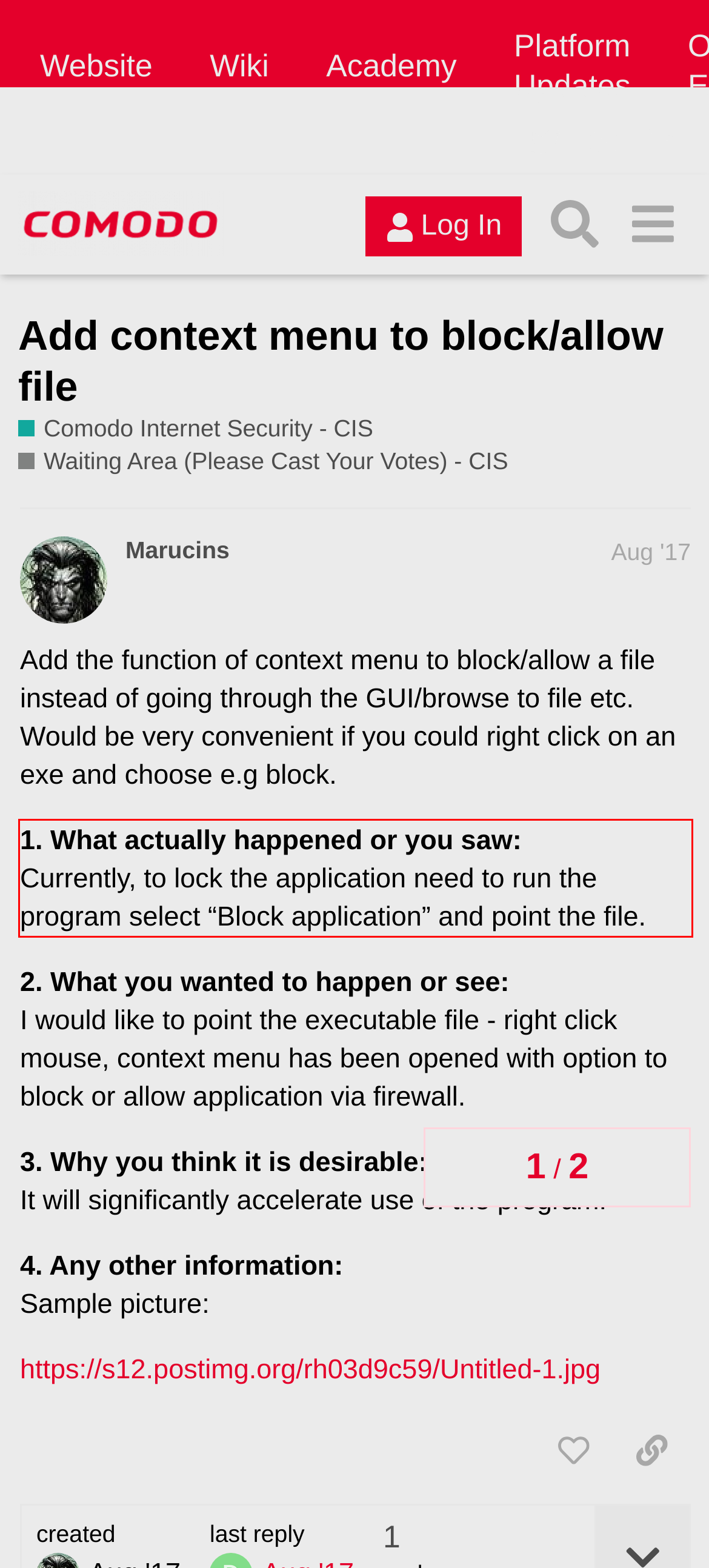Please analyze the screenshot of a webpage and extract the text content within the red bounding box using OCR.

1. What actually happened or you saw: Currently, to lock the application need to run the program select “Block application” and point the file.